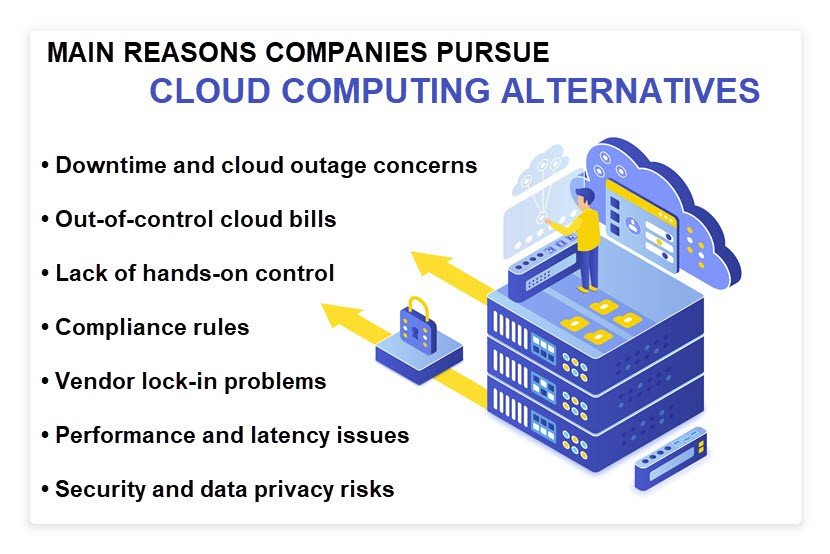Provide a single word or phrase answer to the question: 
What is the purpose of the bright colors and clear icons in the graphic?

To enhance understanding